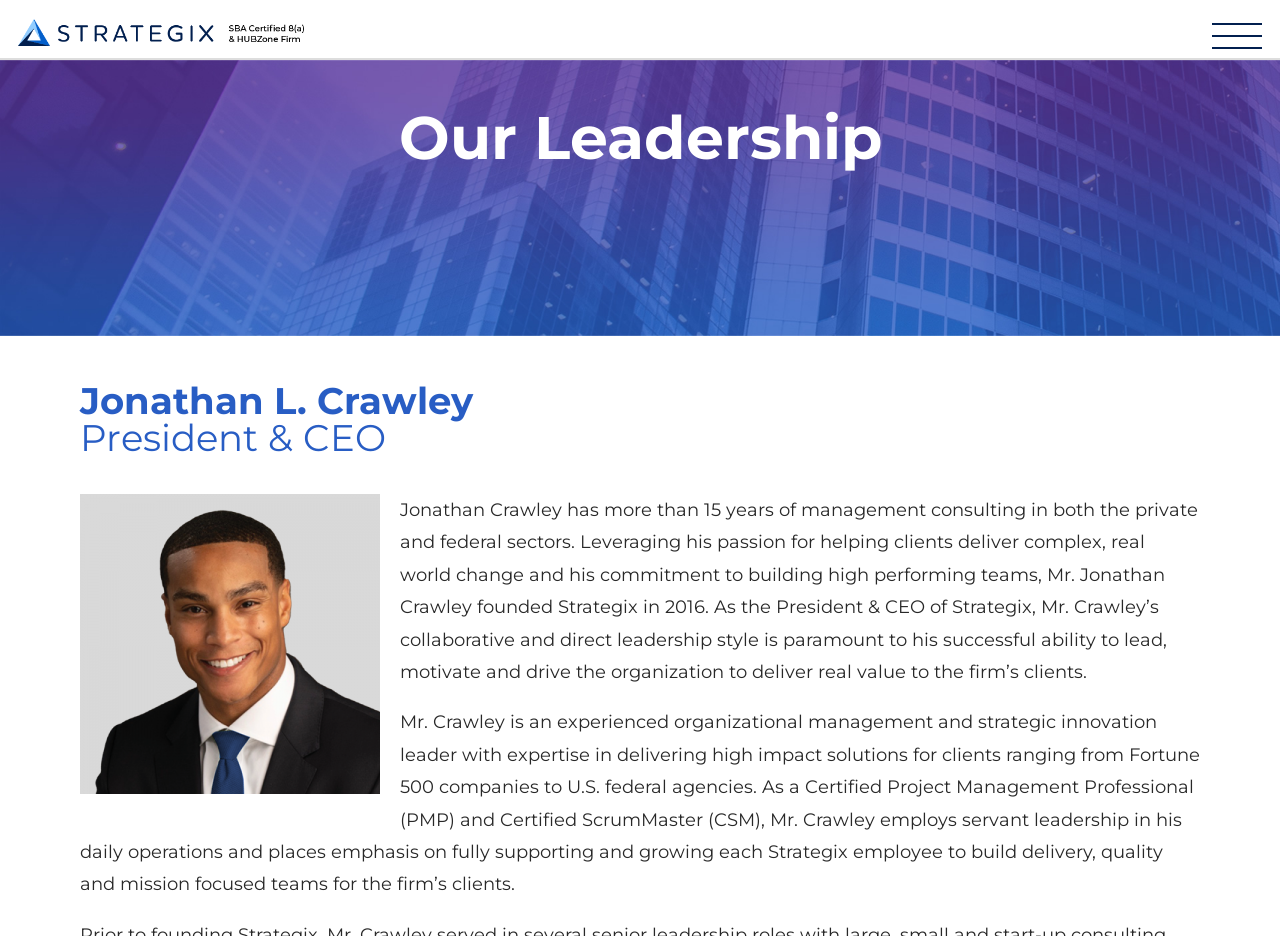Specify the bounding box coordinates of the region I need to click to perform the following instruction: "Learn about Jonathan L. Crawley". The coordinates must be four float numbers in the range of 0 to 1, i.e., [left, top, right, bottom].

[0.062, 0.408, 0.938, 0.487]